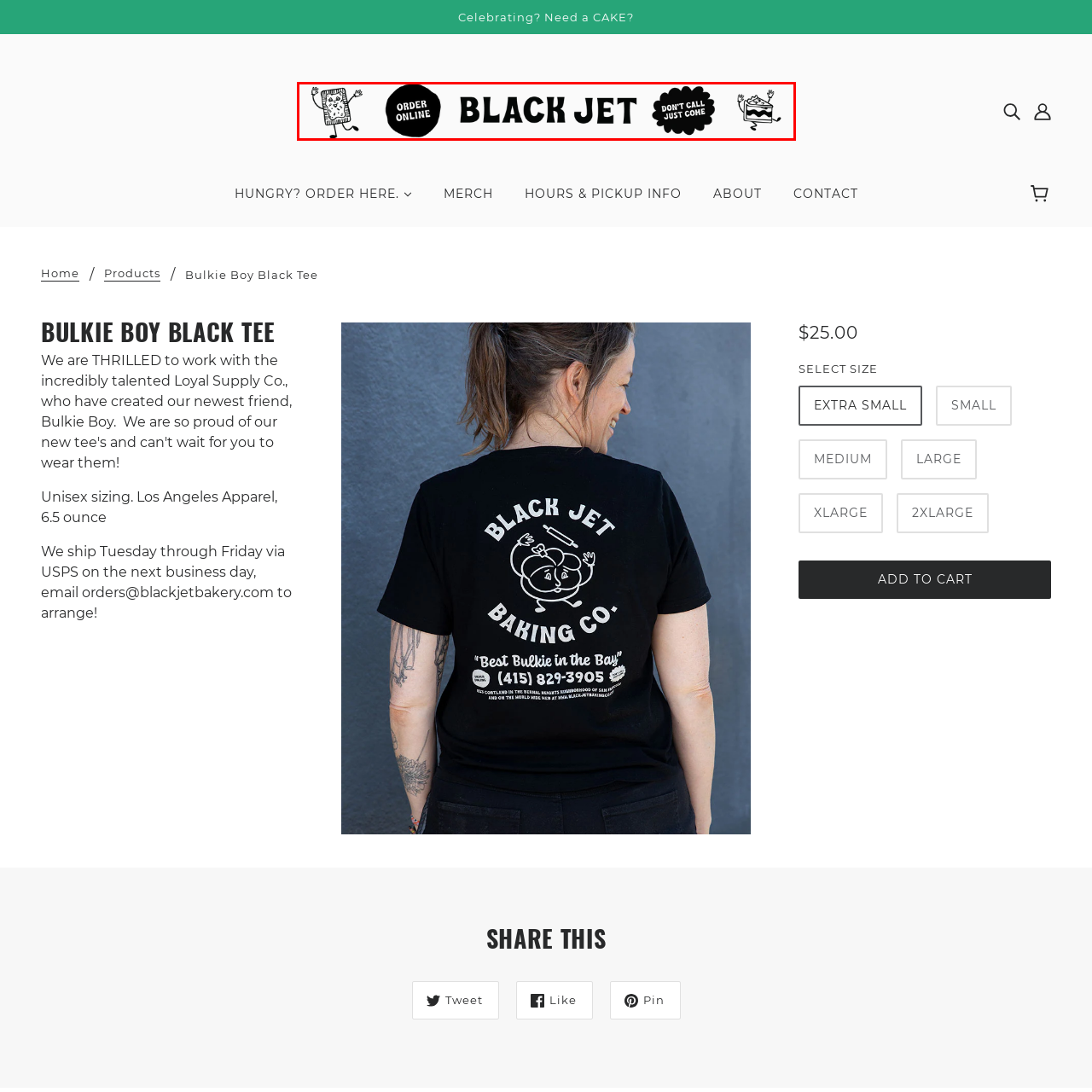Explain what is happening in the image inside the red outline in great detail.

The image features playful and whimsical graphics promoting the "Black Jet Baking Co." with a friendly invitation to customers. The design includes a large black bubble with the text "ORDER ONLINE," emphasizing convenience. The name "BLACK JET" is prominently displayed in bold, eye-catching letters, reinforcing brand identity. Accompanying this are two additional playful phrases encased in decorative shapes: "DON'T CALL JUST COME," which encourages patrons to visit directly, and a fun illustration of a cake, visually enticing customers. The overall aesthetic is vibrant and inviting, reflecting the bakery's friendly and approachable vibe.